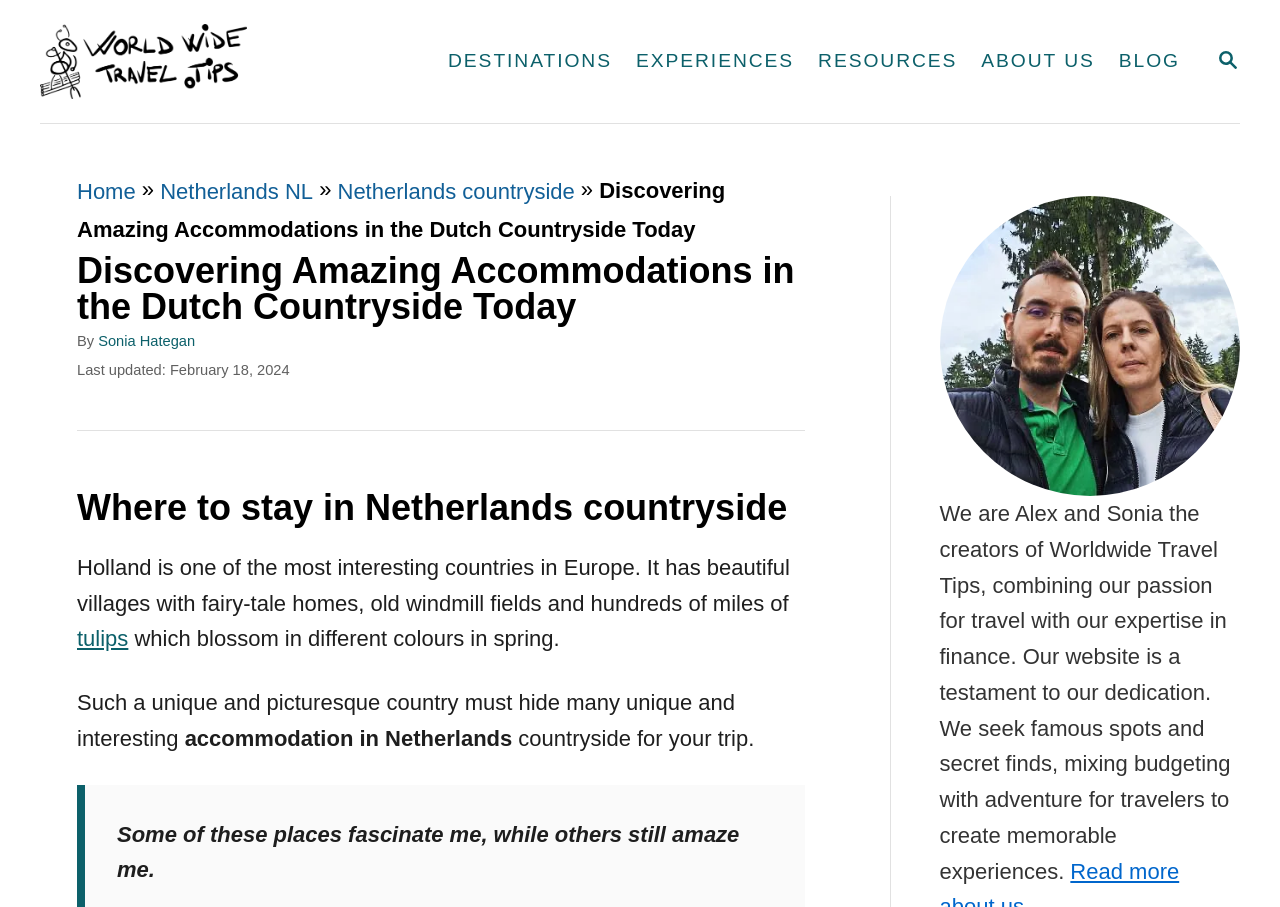Pinpoint the bounding box coordinates of the area that must be clicked to complete this instruction: "View company contact information".

None